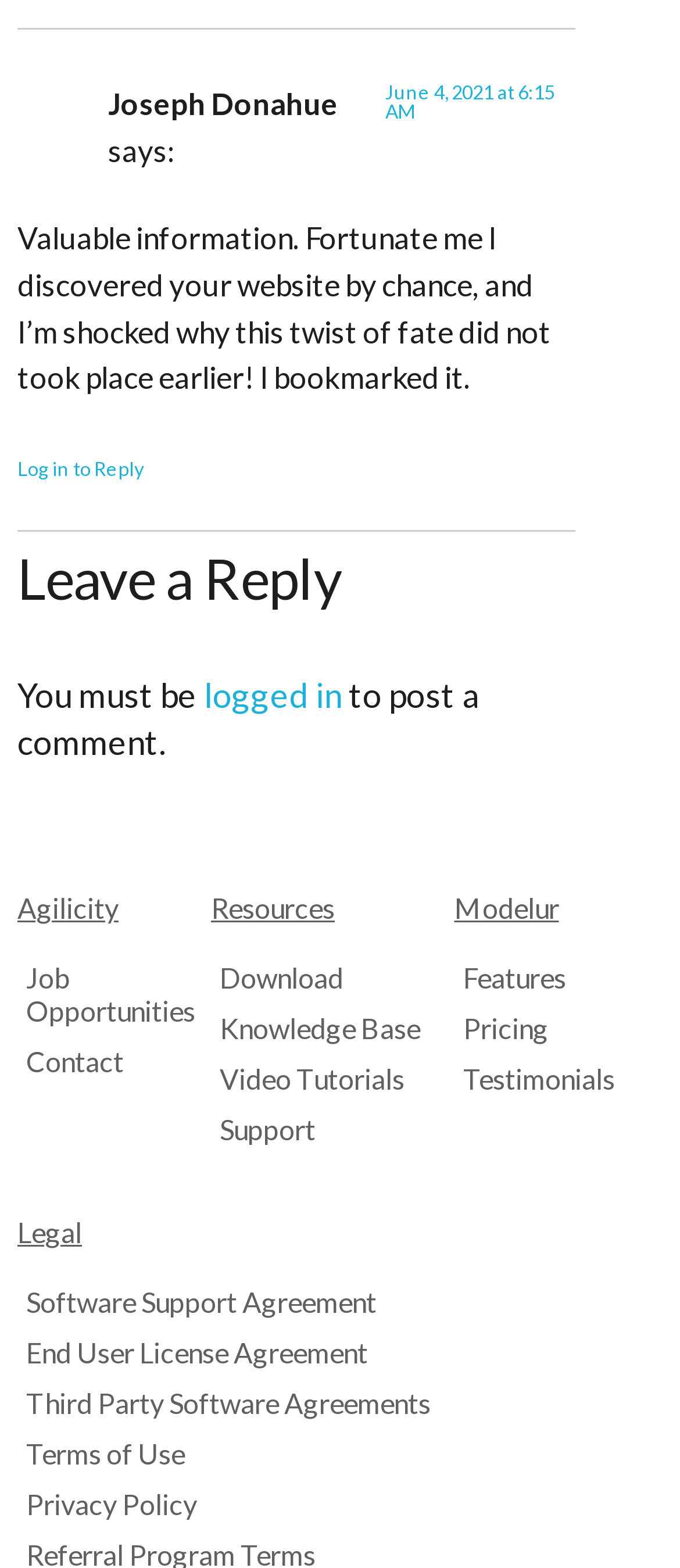Given the description: "read more", determine the bounding box coordinates of the UI element. The coordinates should be formatted as four float numbers between 0 and 1, [left, top, right, bottom].

None